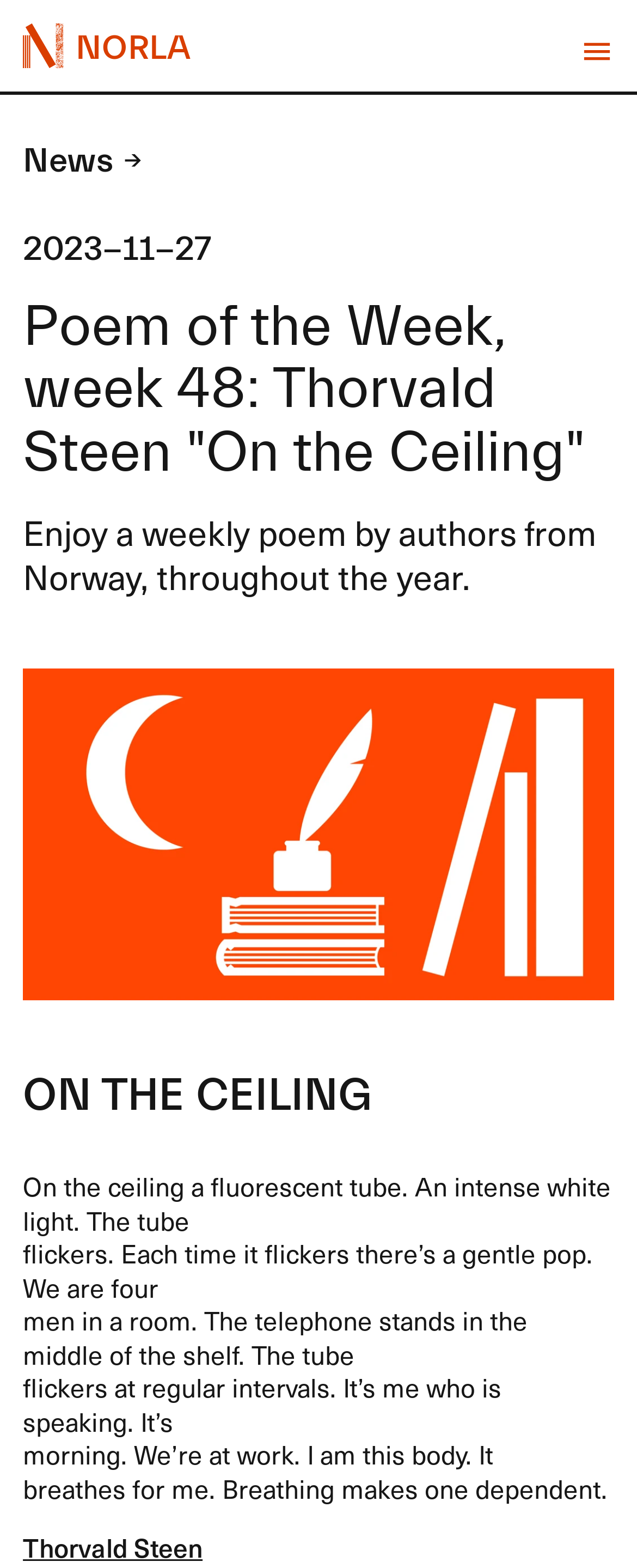Identify and provide the bounding box for the element described by: "News".

[0.036, 0.09, 0.222, 0.115]